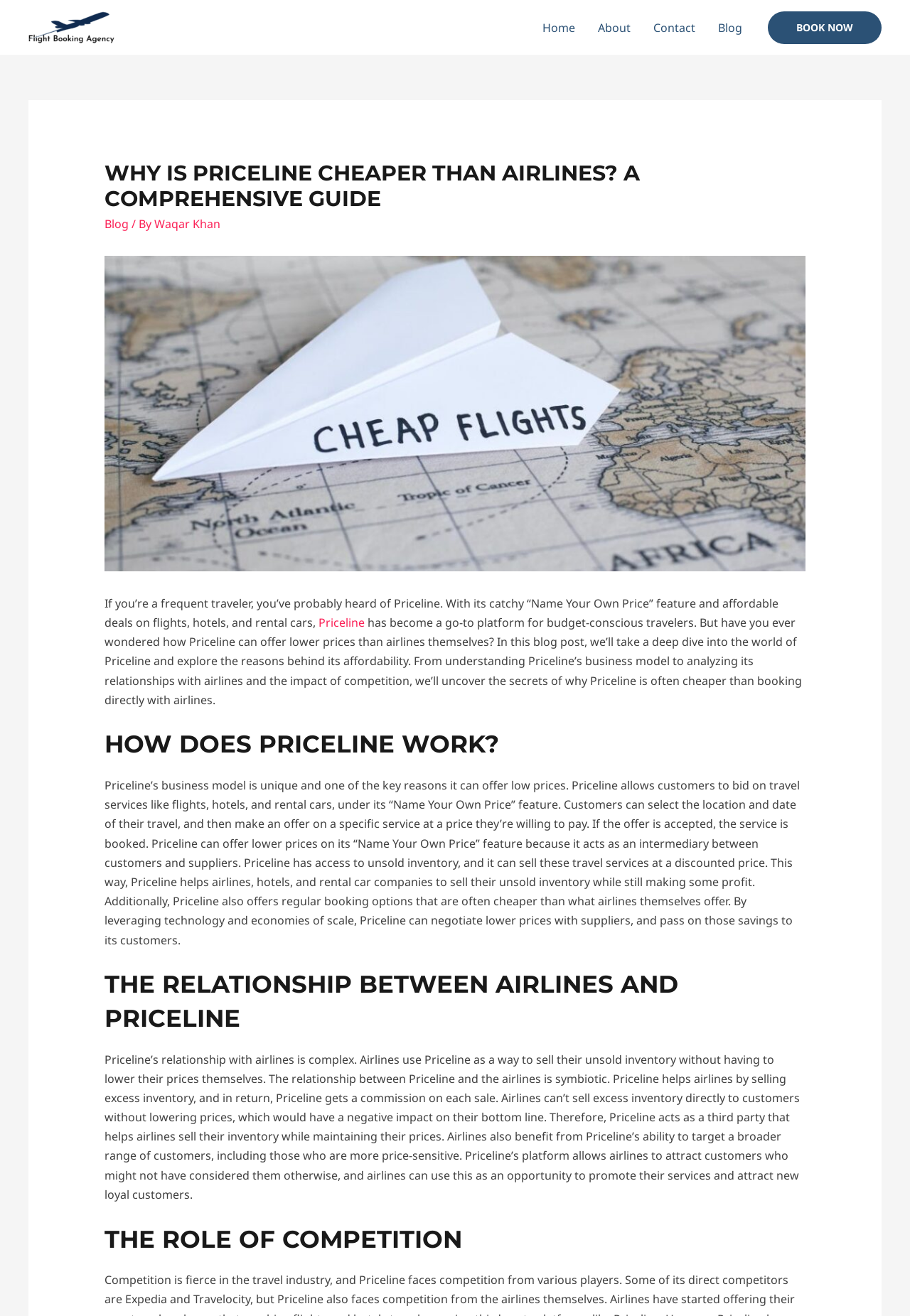How does Priceline negotiate lower prices with suppliers?
Please answer the question with a detailed and comprehensive explanation.

Priceline negotiates lower prices with suppliers by leveraging technology and economies of scale. This allows Priceline to pass on the savings to its customers, making its prices more competitive than those offered by airlines themselves.